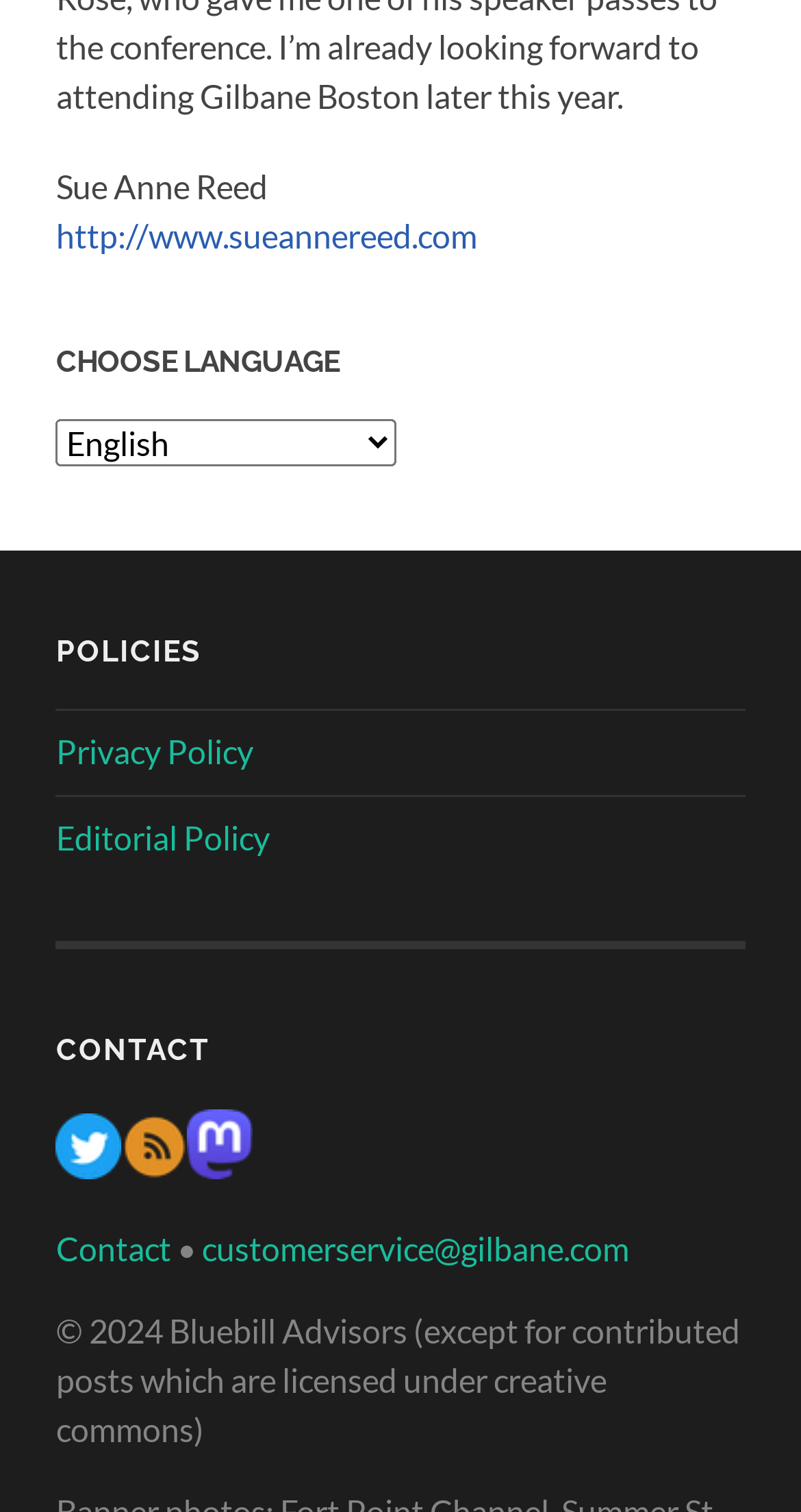What is the name of the person on the webpage?
With the help of the image, please provide a detailed response to the question.

The name 'Sue Anne Reed' is displayed as a static text element at the top of the webpage, which suggests that the webpage is related to this person.